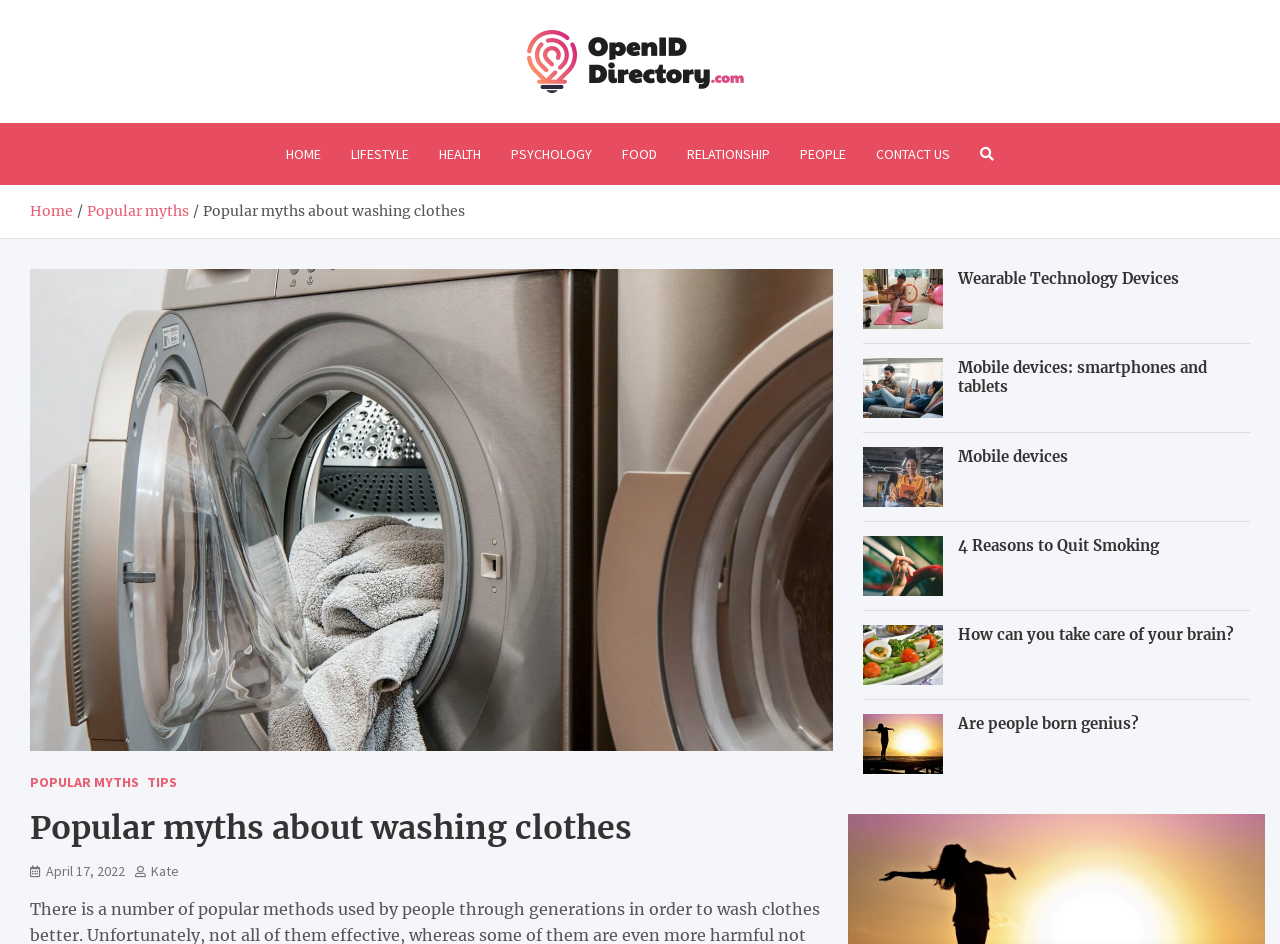Locate the bounding box coordinates of the element I should click to achieve the following instruction: "go to home page".

[0.212, 0.13, 0.262, 0.196]